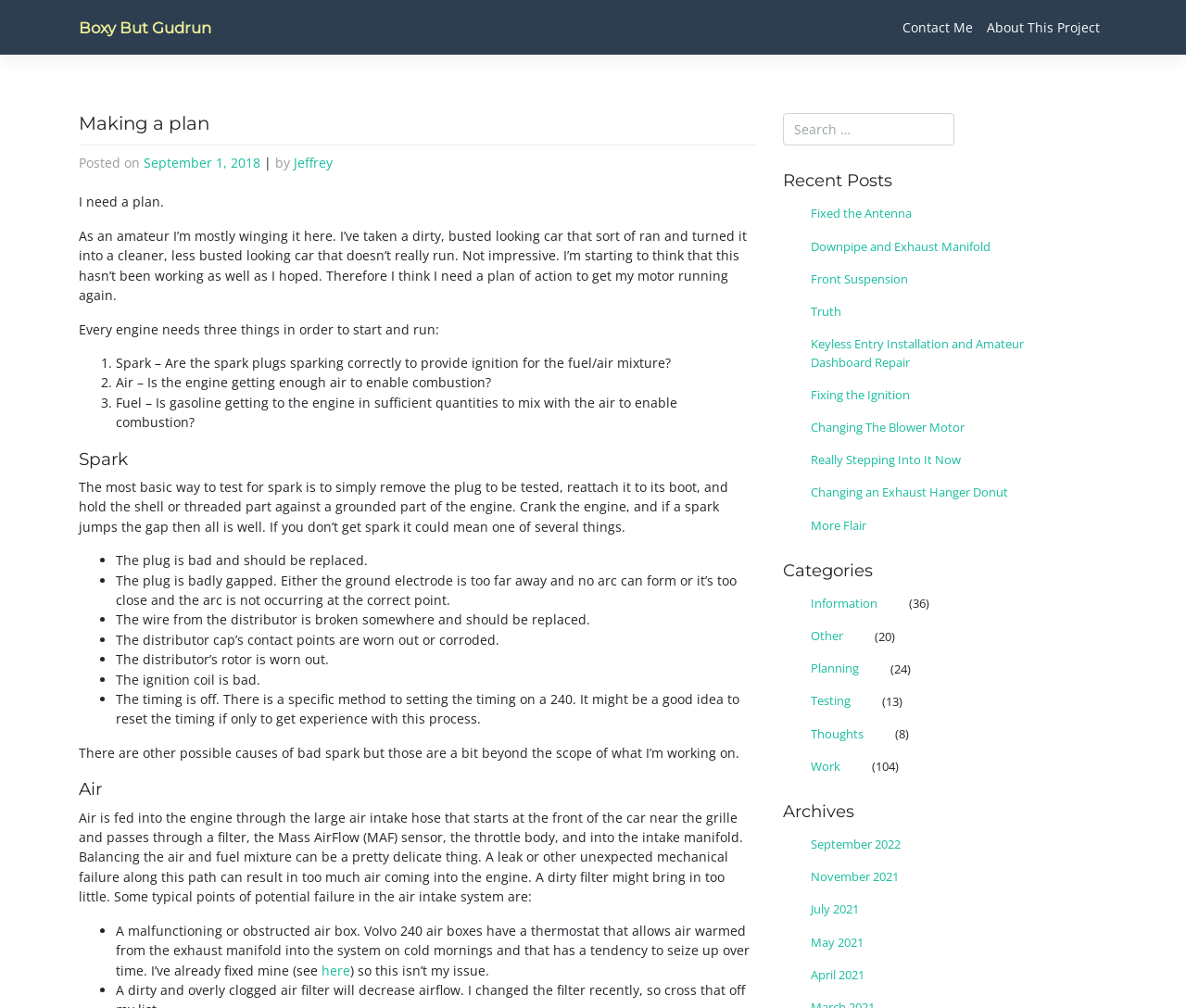How many categories are listed on the webpage?
Look at the screenshot and provide an in-depth answer.

The categories listed on the webpage are Information, Other, Planning, Testing, and Thoughts, which are located in the right-hand sidebar under the heading 'Categories'.